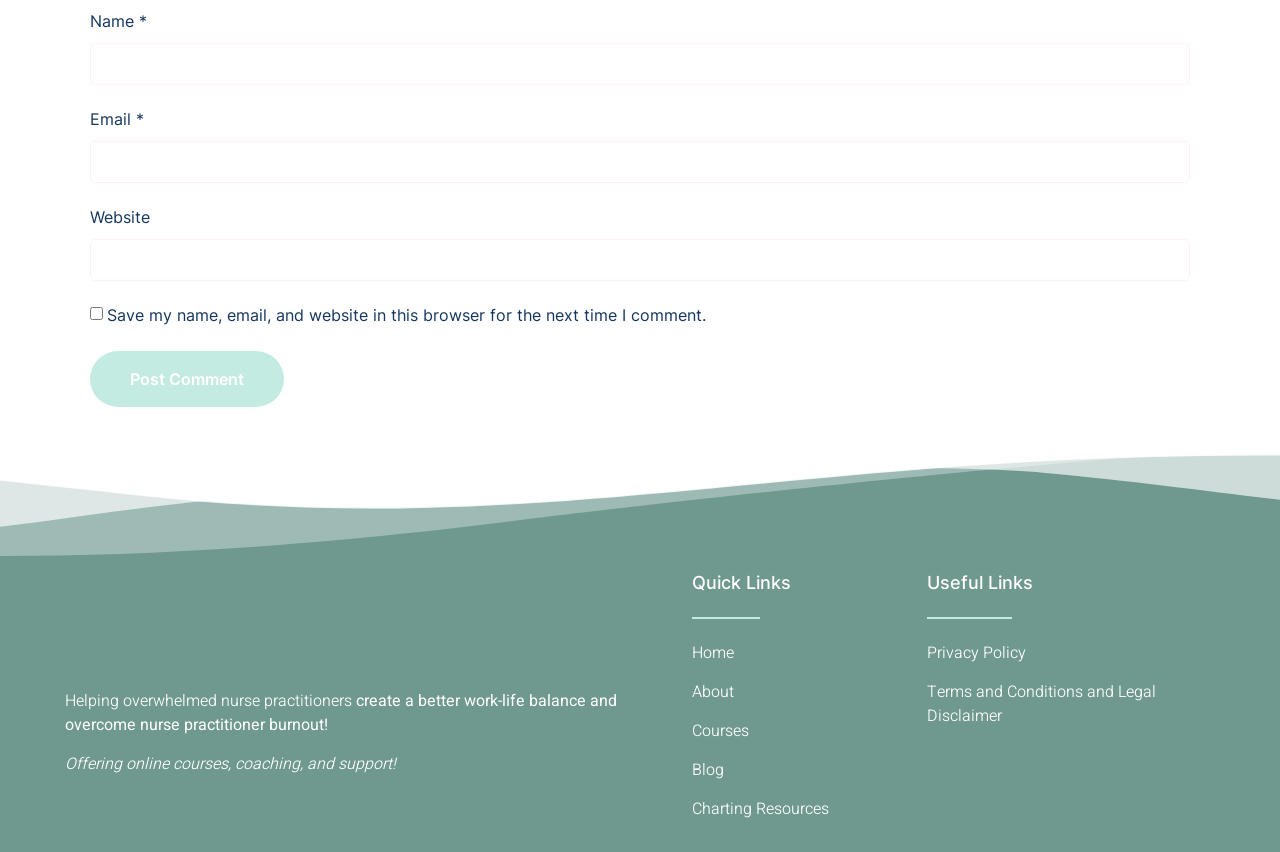Refer to the screenshot and give an in-depth answer to this question: What type of resources are offered?

The webpage mentions 'Offering online courses, coaching, and support!' which indicates that the resources provided are related to online learning and guidance.